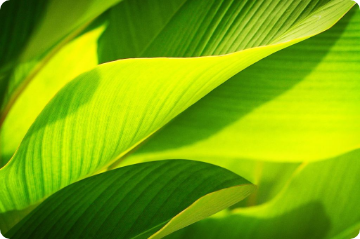Describe the image thoroughly, including all noticeable details.

This image showcases an array of vibrant green leaves, each with a smooth surface and pronounced ribbing that emphasizes their natural patterns. The sunlight filters through, enhancing the rich green hues and creating a dynamic play of light and shadow across the leaves' surfaces. The delicate curves and folds of the leaves suggest freshness and vitality, evoking a sense of growth and connection to nature. This visual representation aligns with themes of ecological awareness and sustainability, reflecting the importance of preserving our natural environment in the context of global challenges.